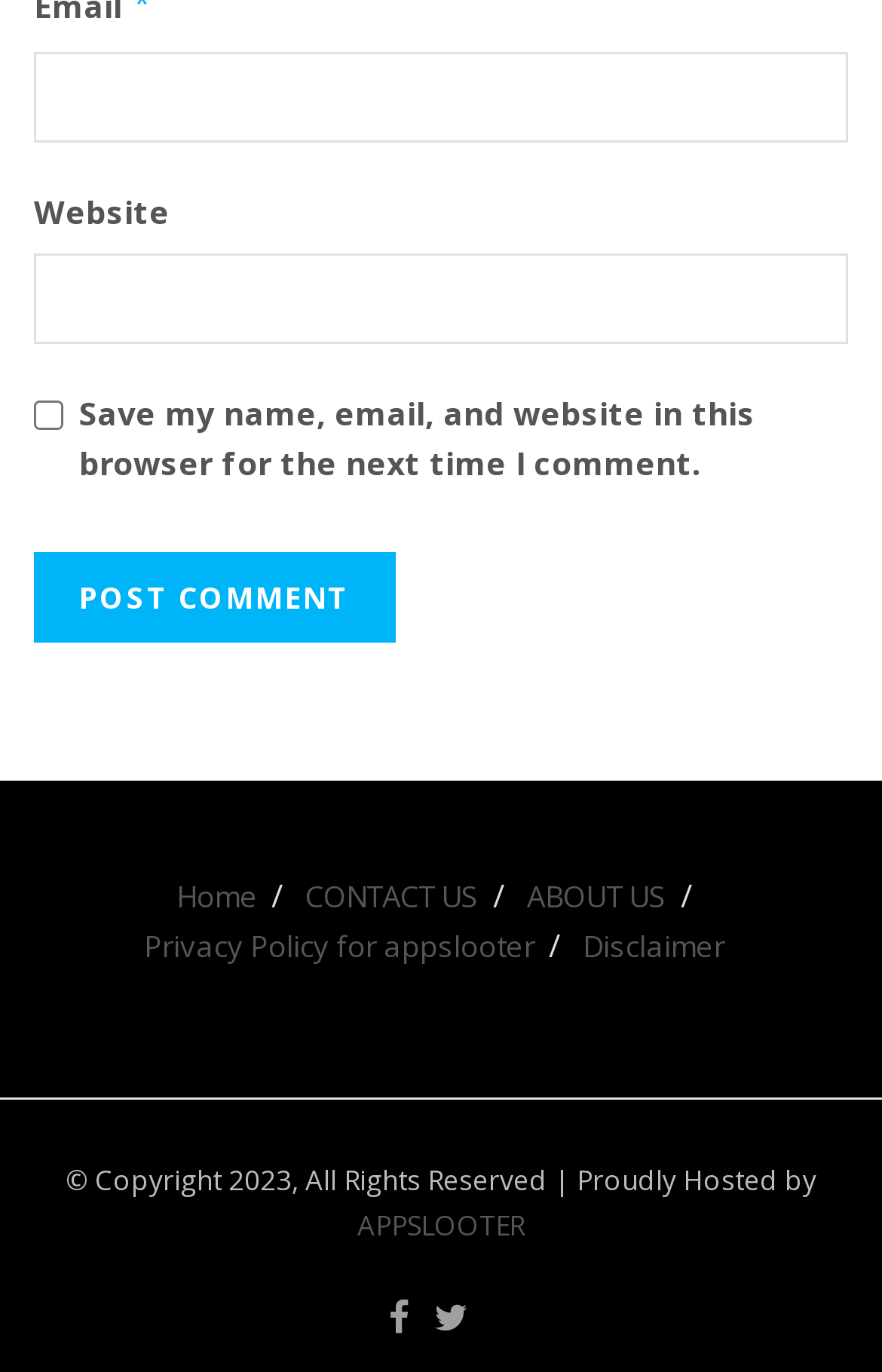Carefully examine the image and provide an in-depth answer to the question: How many links are in the footer section?

The footer section is located at the bottom of the webpage and contains links to 'Home', 'CONTACT US', 'ABOUT US', 'Privacy Policy for appslooter', 'Disclaimer', and 'APPSLOOTER'. There are also two social media links represented by icons. Therefore, there are a total of 6 links in the footer section.